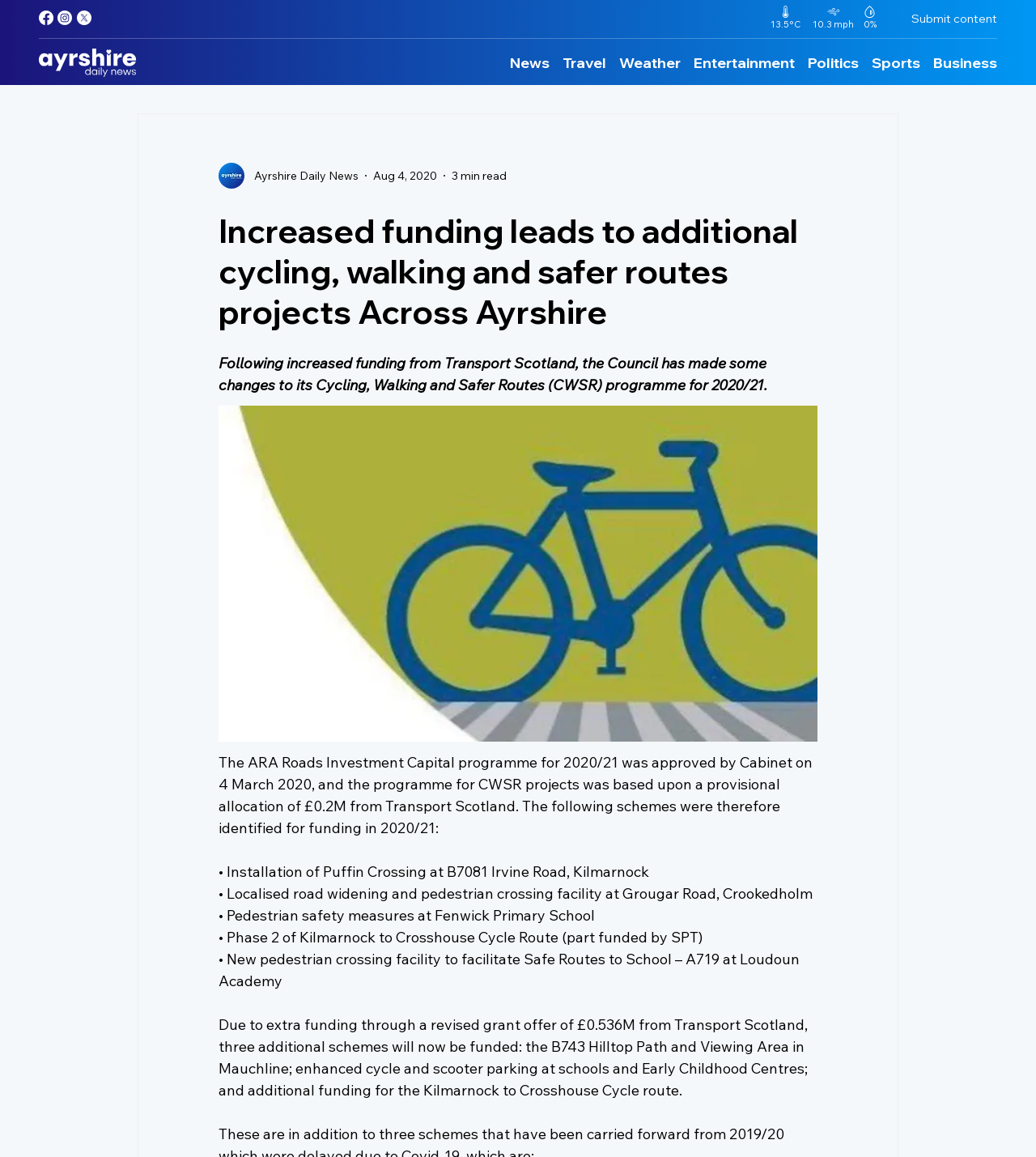What is the date of the article?
Could you answer the question with a detailed and thorough explanation?

I found the date of the article by looking at the generic element with the bounding box coordinates [0.36, 0.145, 0.422, 0.158], which displays the text 'Aug 4, 2020'.